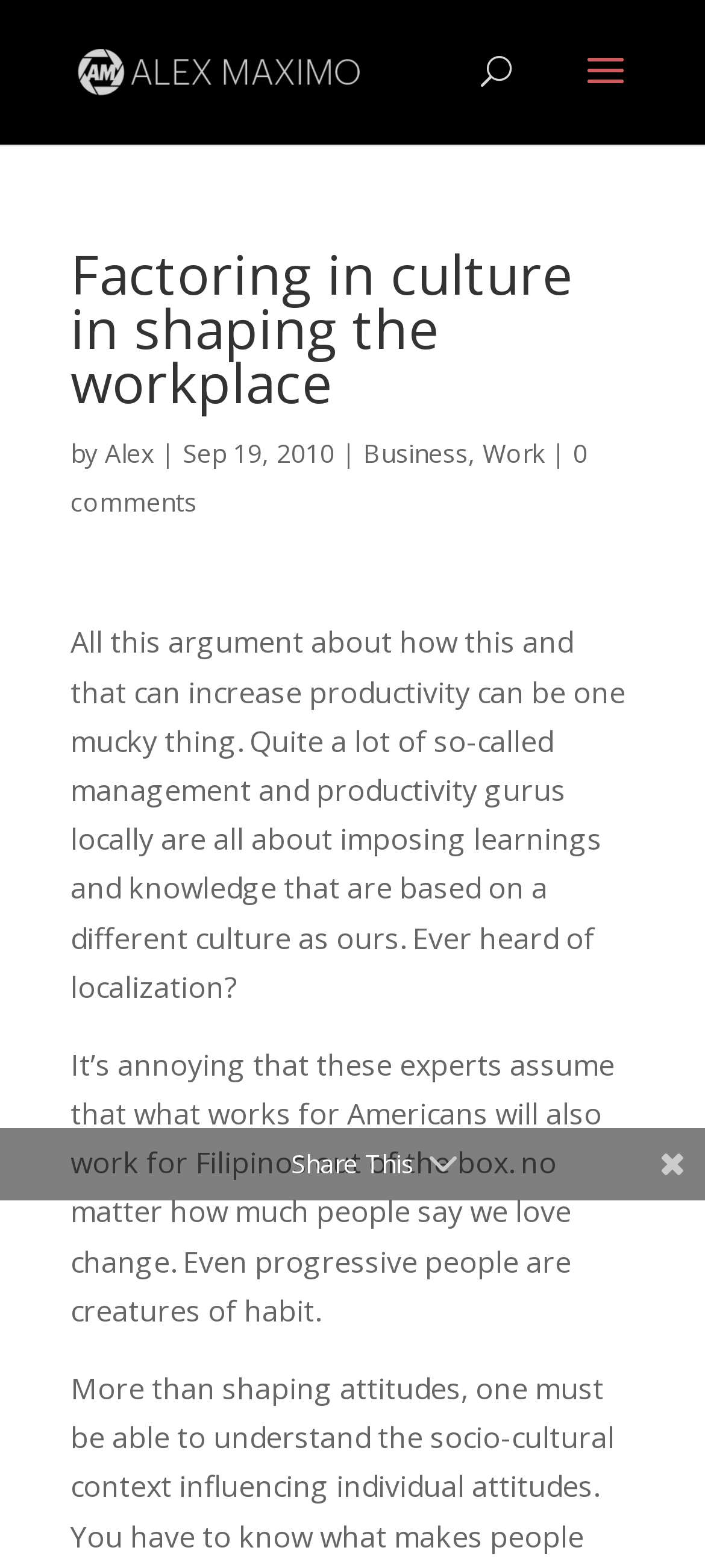Given the description: "Work", determine the bounding box coordinates of the UI element. The coordinates should be formatted as four float numbers between 0 and 1, [left, top, right, bottom].

[0.685, 0.278, 0.772, 0.3]